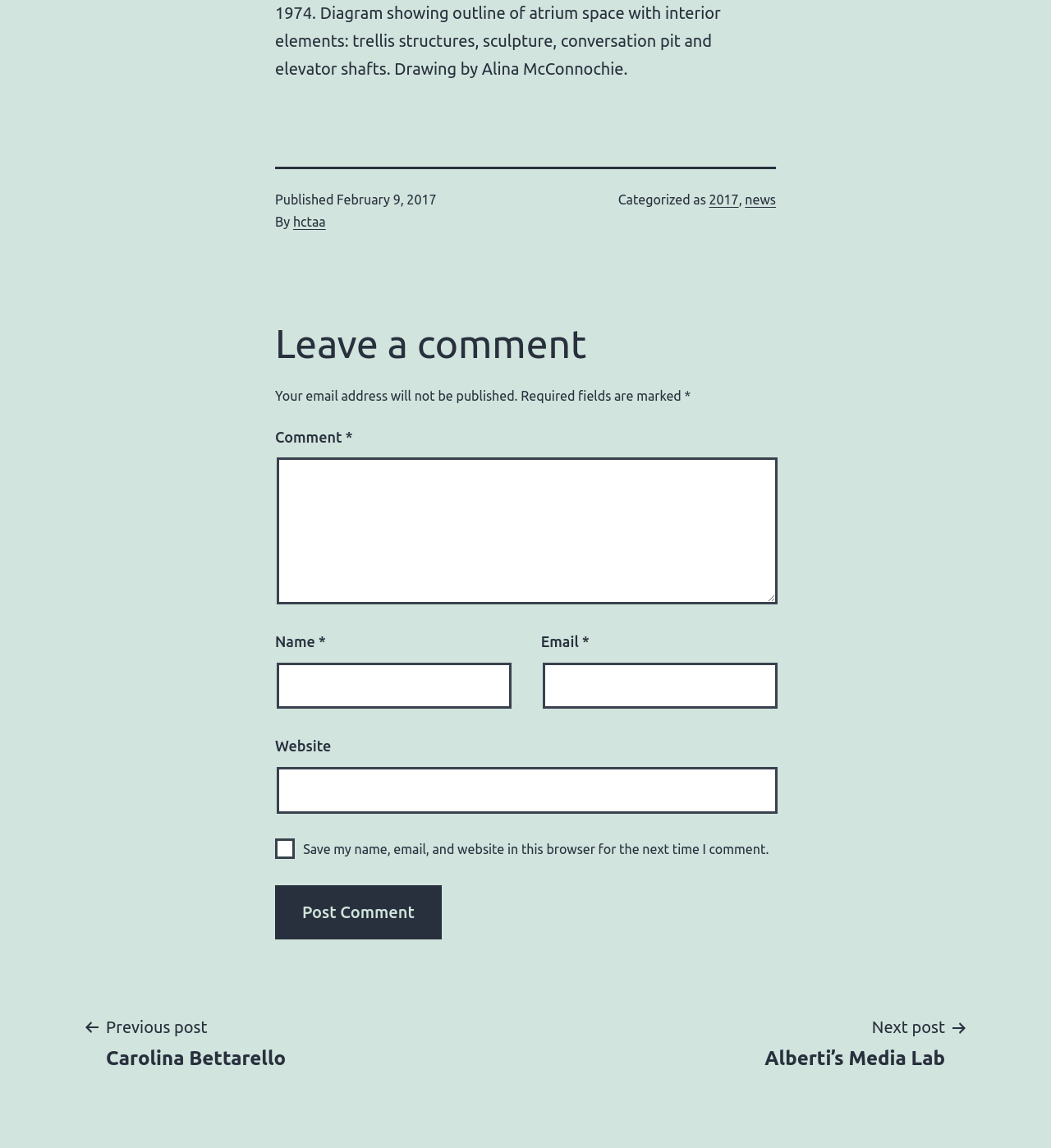Kindly determine the bounding box coordinates of the area that needs to be clicked to fulfill this instruction: "Go to previous post".

[0.078, 0.882, 0.295, 0.933]